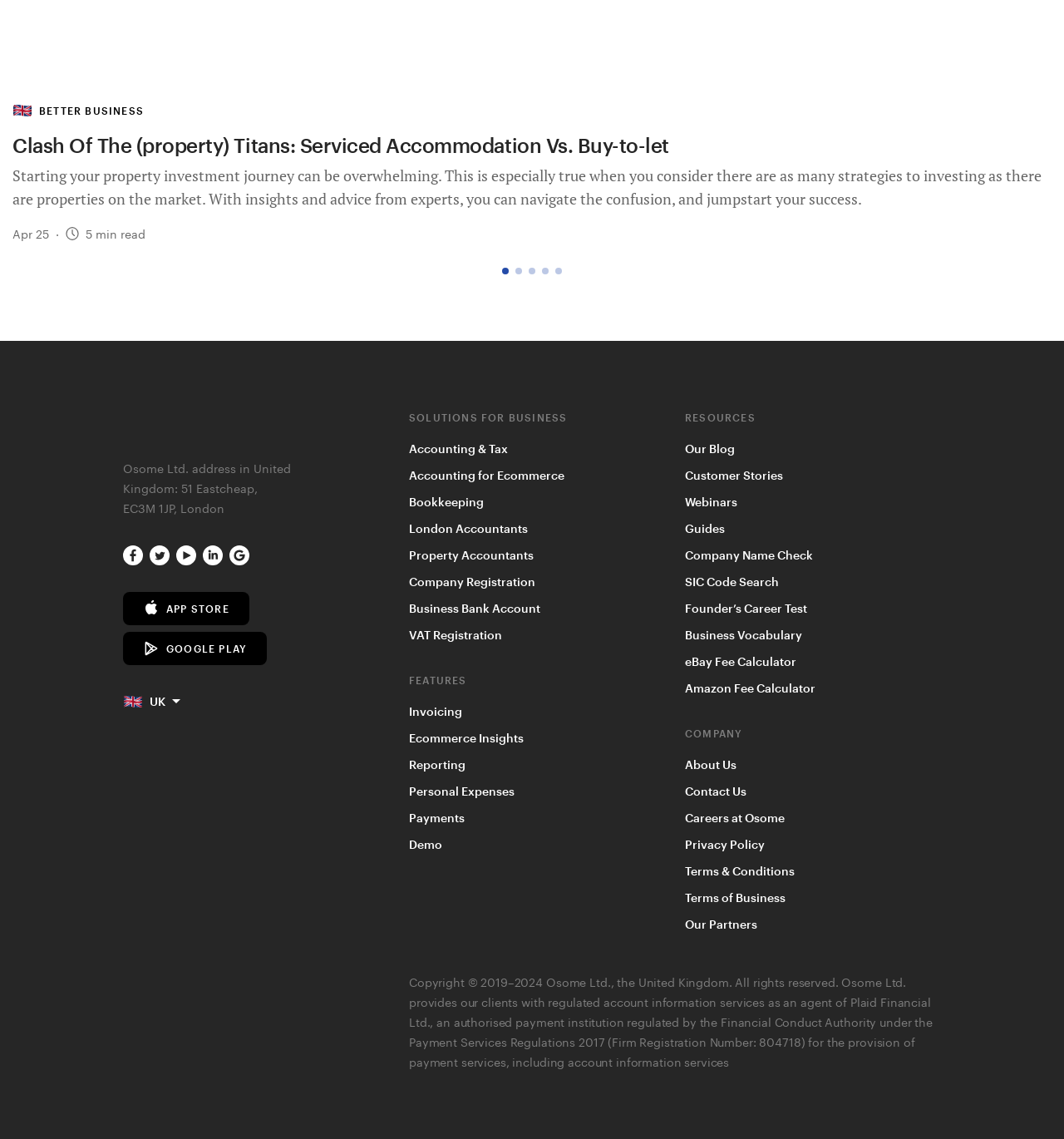Please identify the bounding box coordinates of the element I should click to complete this instruction: 'visit Osome Facebook'. The coordinates should be given as four float numbers between 0 and 1, like this: [left, top, right, bottom].

[0.116, 0.479, 0.134, 0.496]